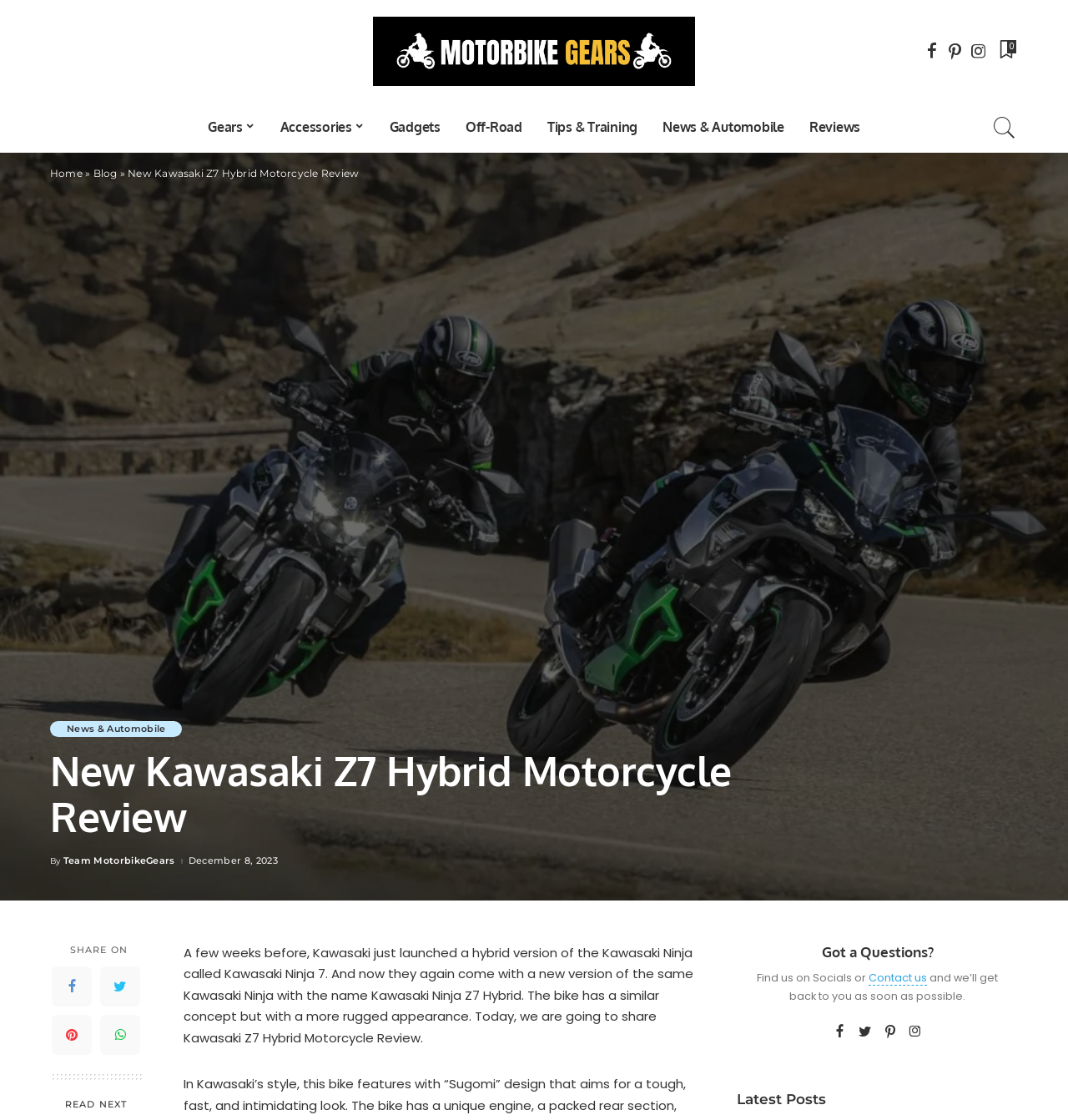Identify the coordinates of the bounding box for the element that must be clicked to accomplish the instruction: "Contact us".

[0.813, 0.867, 0.868, 0.88]